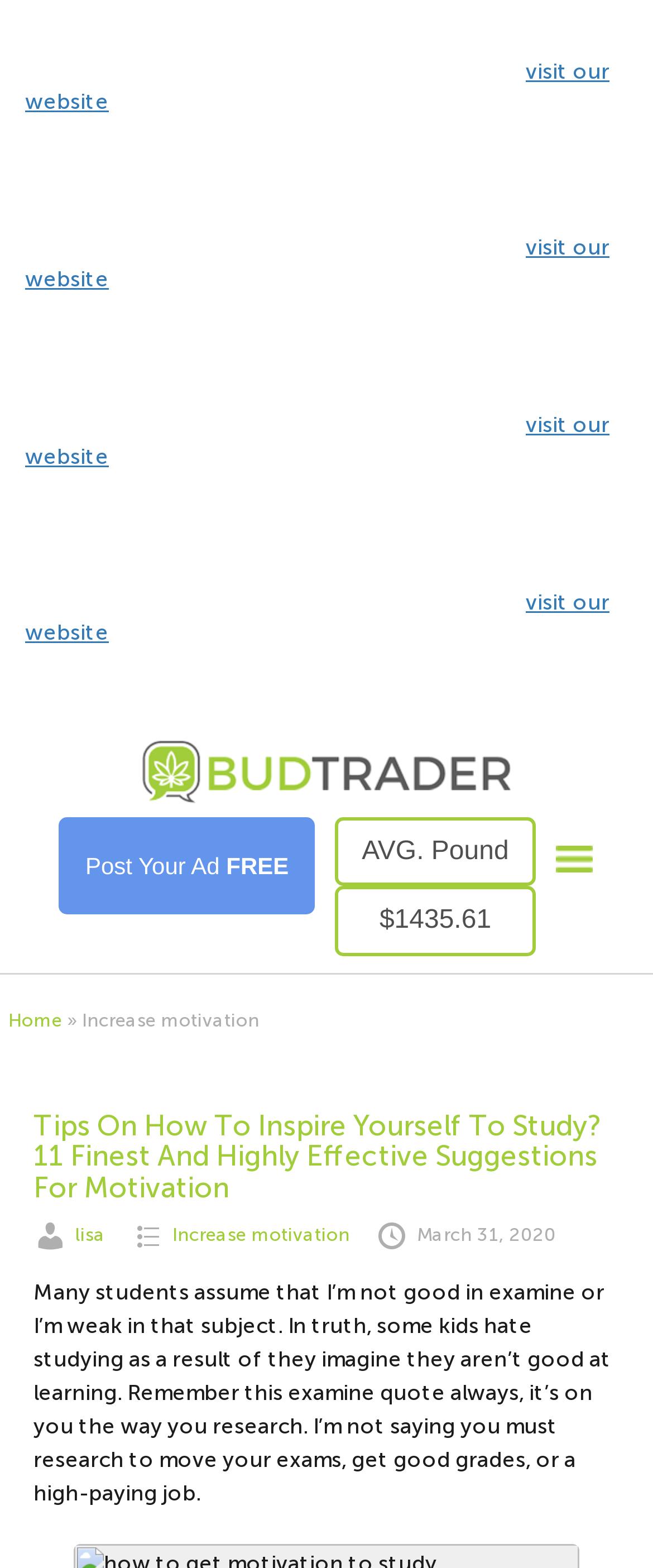Please give a succinct answer using a single word or phrase:
What is the average pound?

1435.61